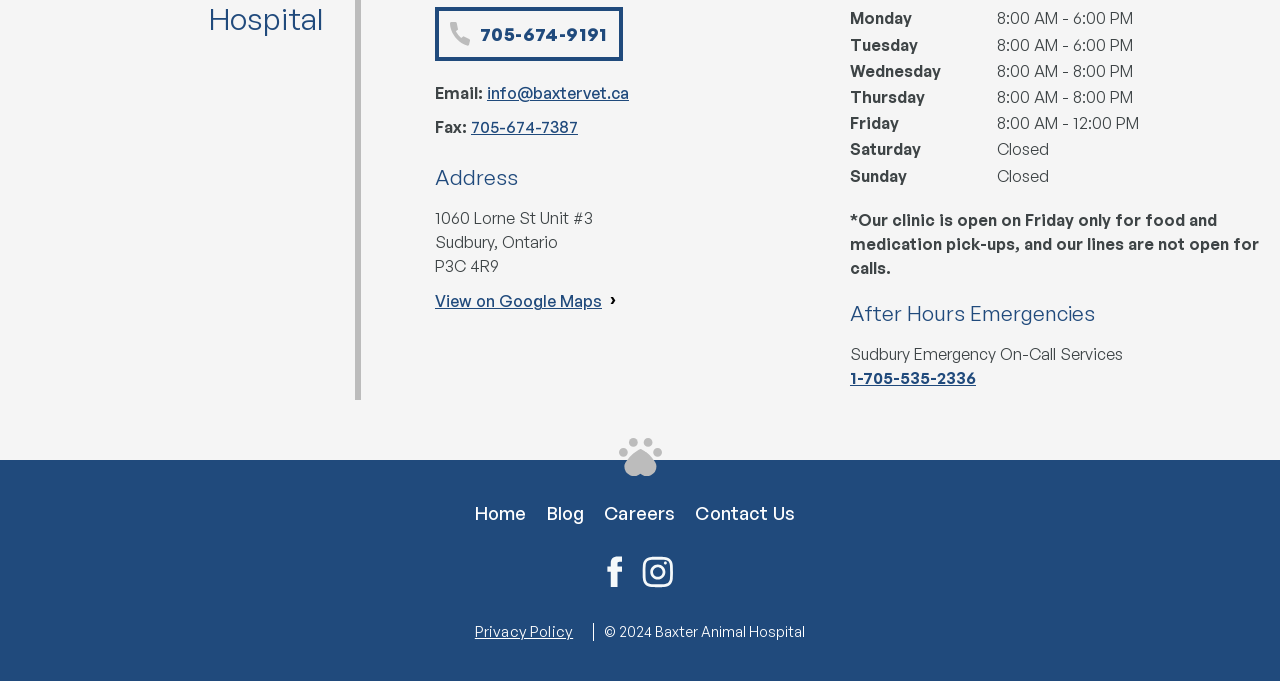Identify the bounding box coordinates of the section that should be clicked to achieve the task described: "Send an email".

[0.38, 0.122, 0.491, 0.151]